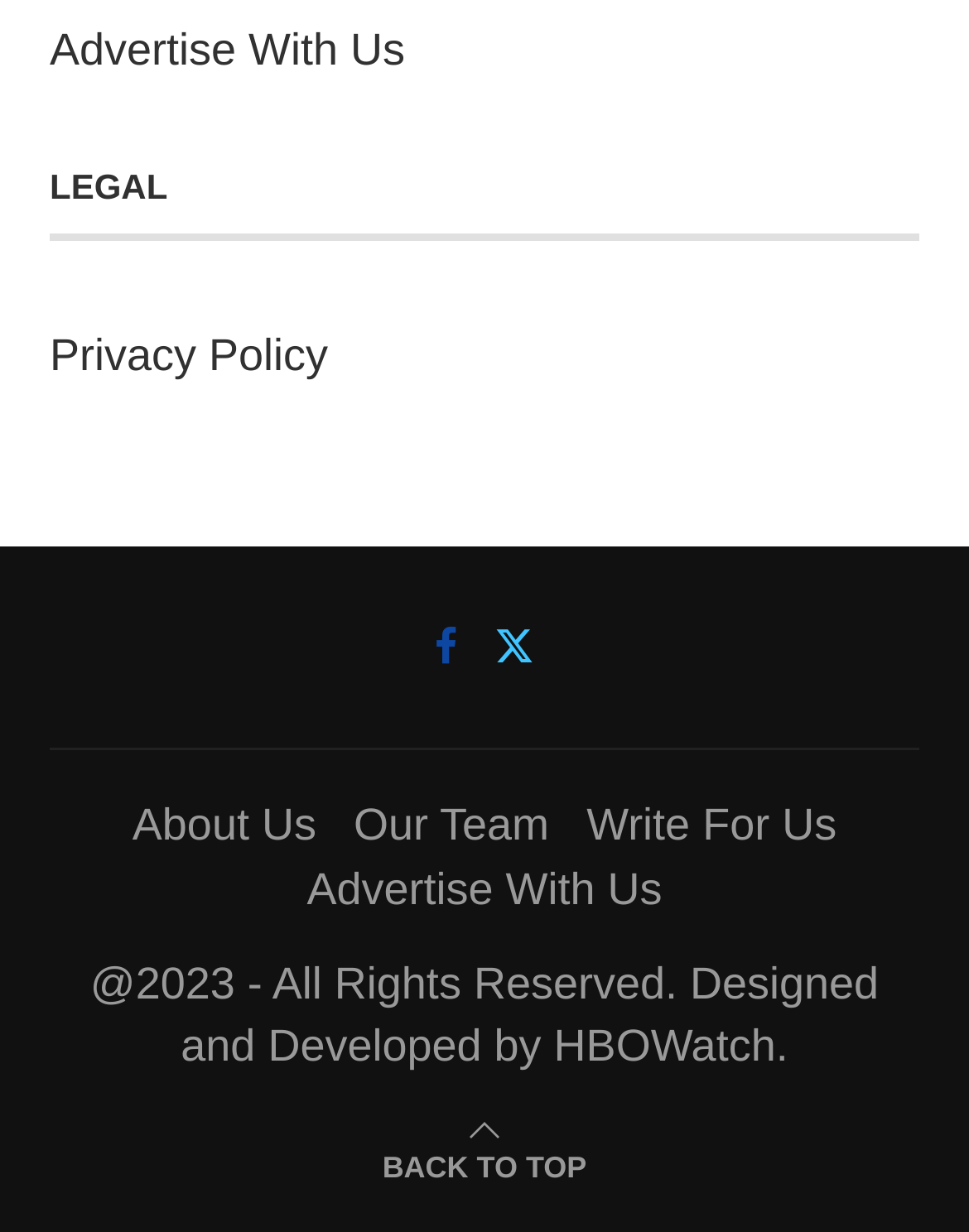How many links are there under the 'LEGAL' heading?
Refer to the image and give a detailed answer to the question.

There is one link, 'Privacy Policy', under the 'LEGAL' heading, located at the top of the webpage.